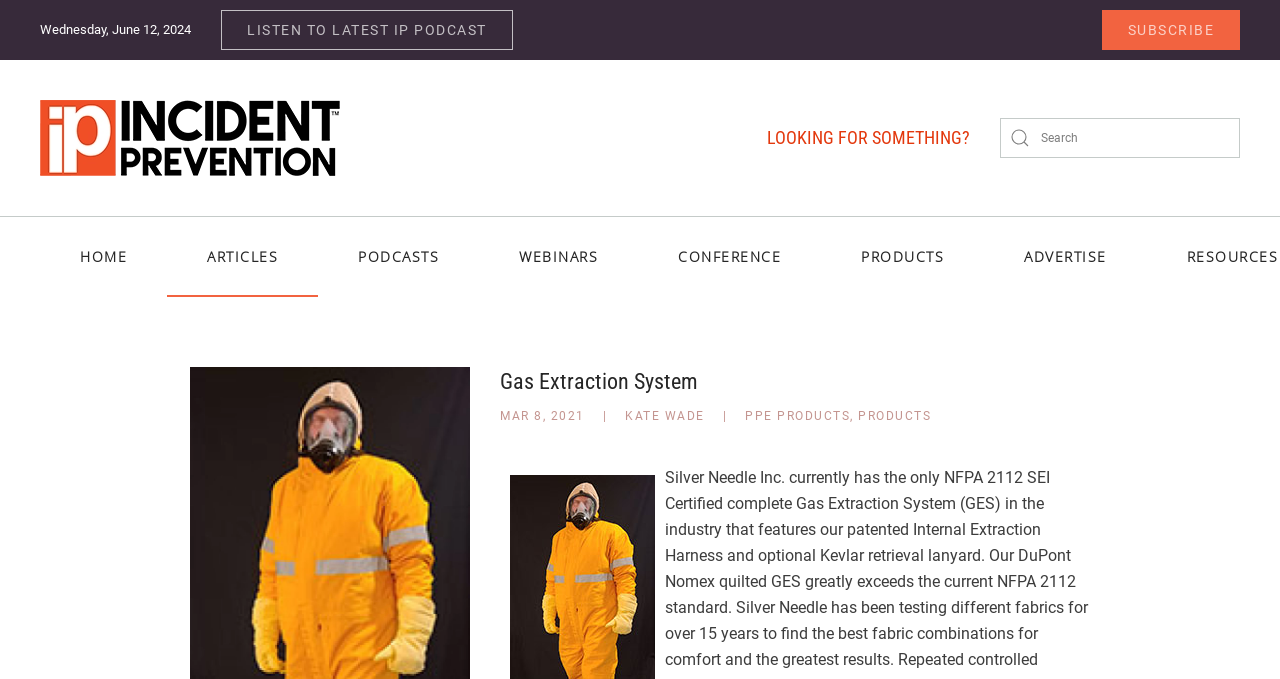Pinpoint the bounding box coordinates of the clickable area necessary to execute the following instruction: "Search for something". The coordinates should be given as four float numbers between 0 and 1, namely [left, top, right, bottom].

[0.781, 0.174, 0.969, 0.233]